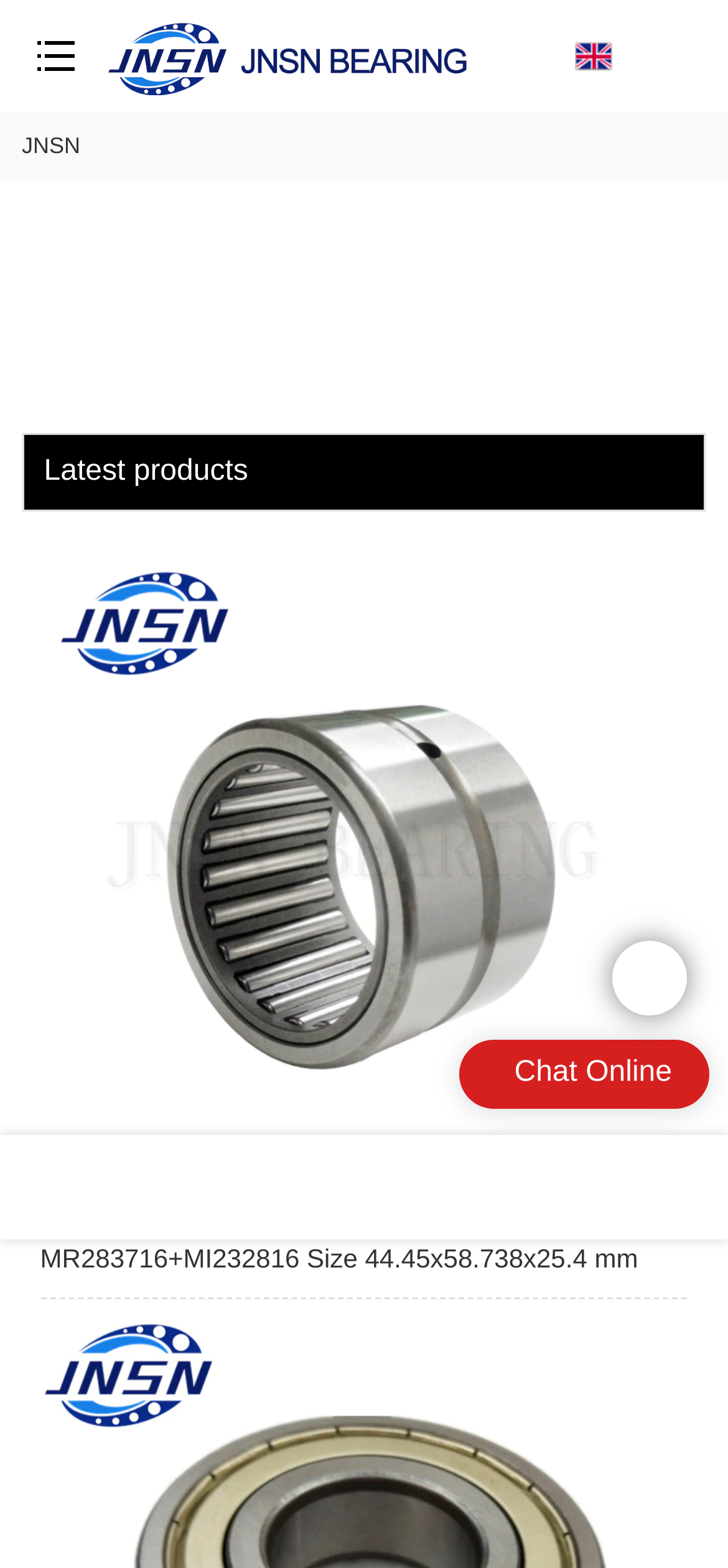Answer the following in one word or a short phrase: 
What is the text above the 'Latest products' section?

loading